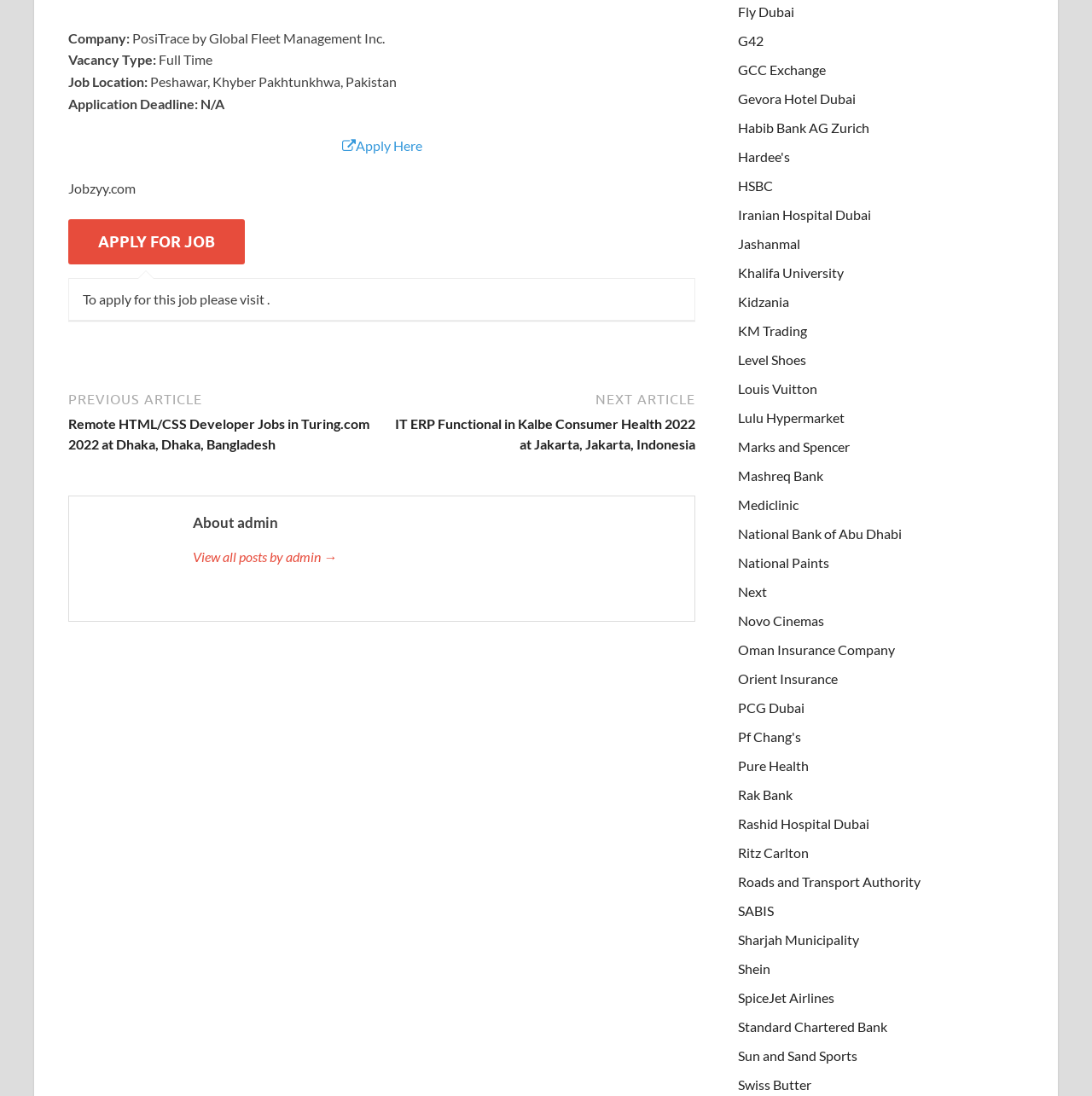Please locate the bounding box coordinates for the element that should be clicked to achieve the following instruction: "View all posts by admin". Ensure the coordinates are given as four float numbers between 0 and 1, i.e., [left, top, right, bottom].

[0.177, 0.499, 0.62, 0.518]